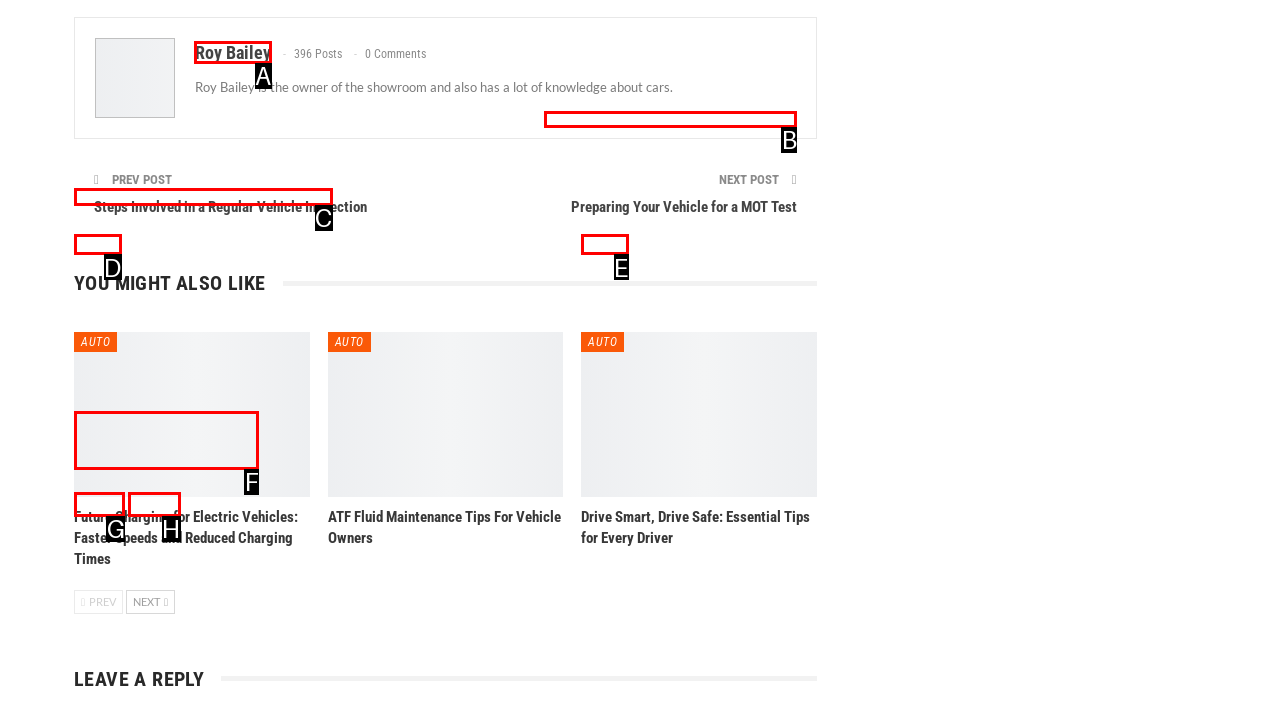For the task: Log in to the forum, specify the letter of the option that should be clicked. Answer with the letter only.

None